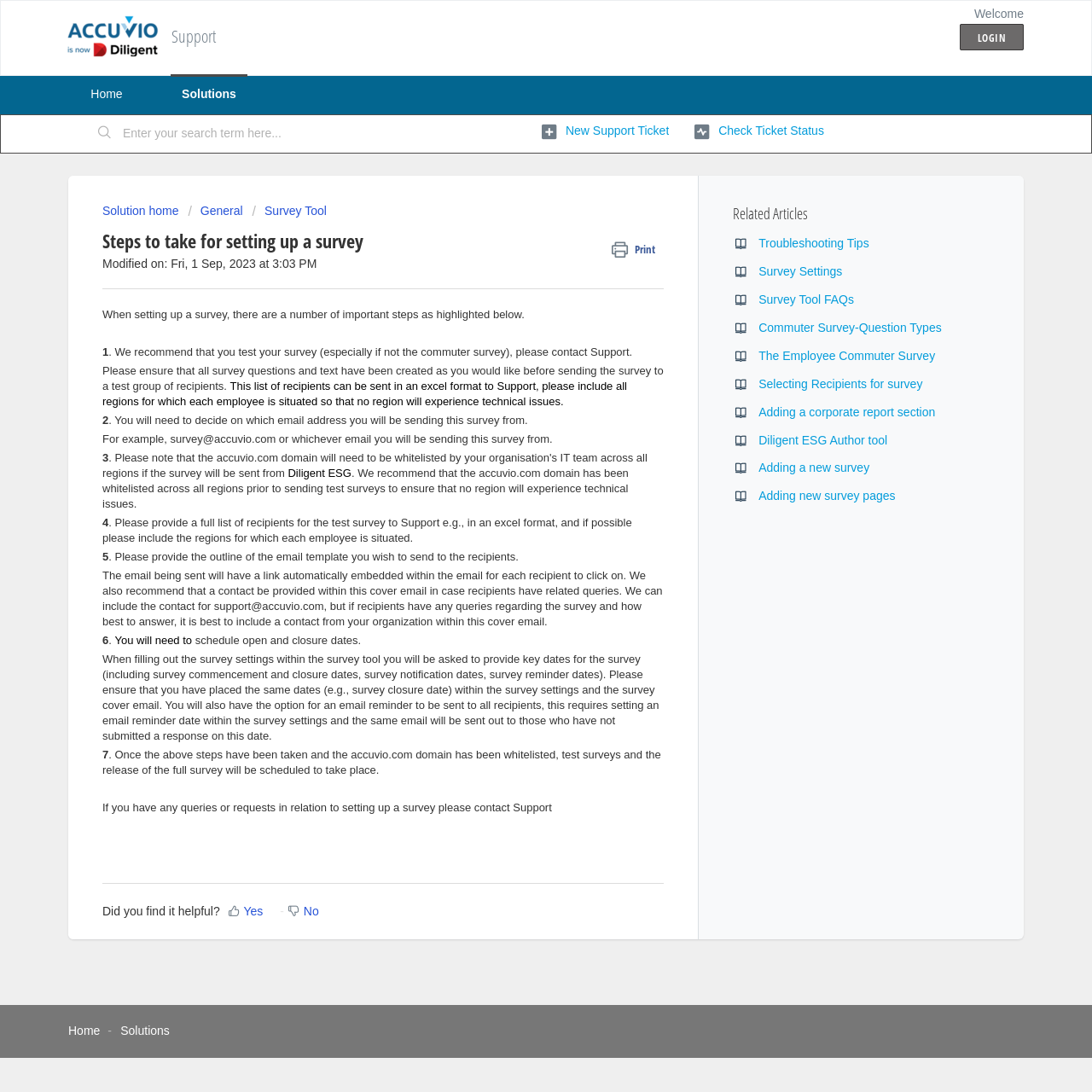Determine the bounding box coordinates for the HTML element described here: "Check ticket status".

[0.636, 0.107, 0.755, 0.134]